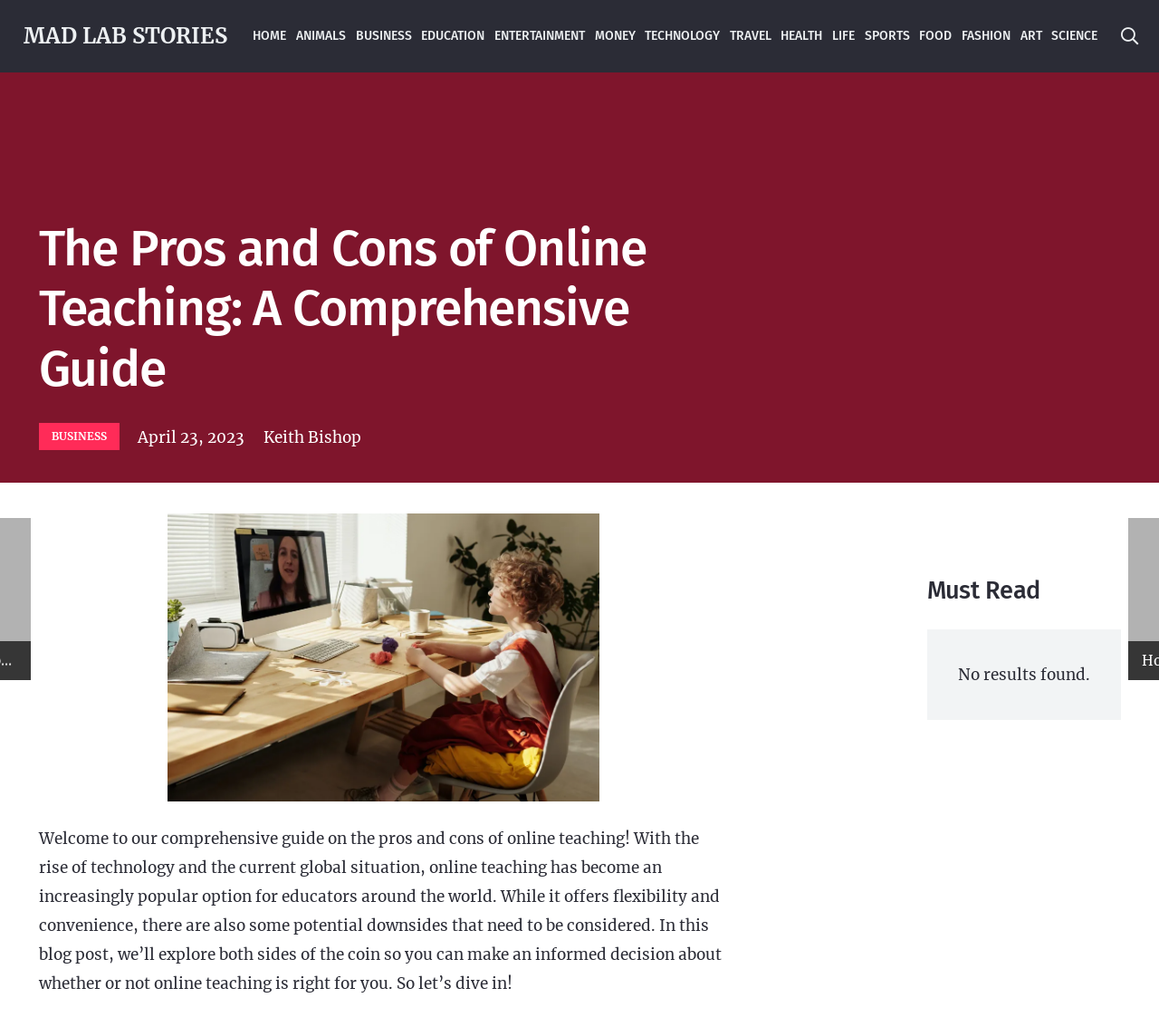Please determine and provide the text content of the webpage's heading.

The Pros and Cons of Online Teaching: A Comprehensive Guide